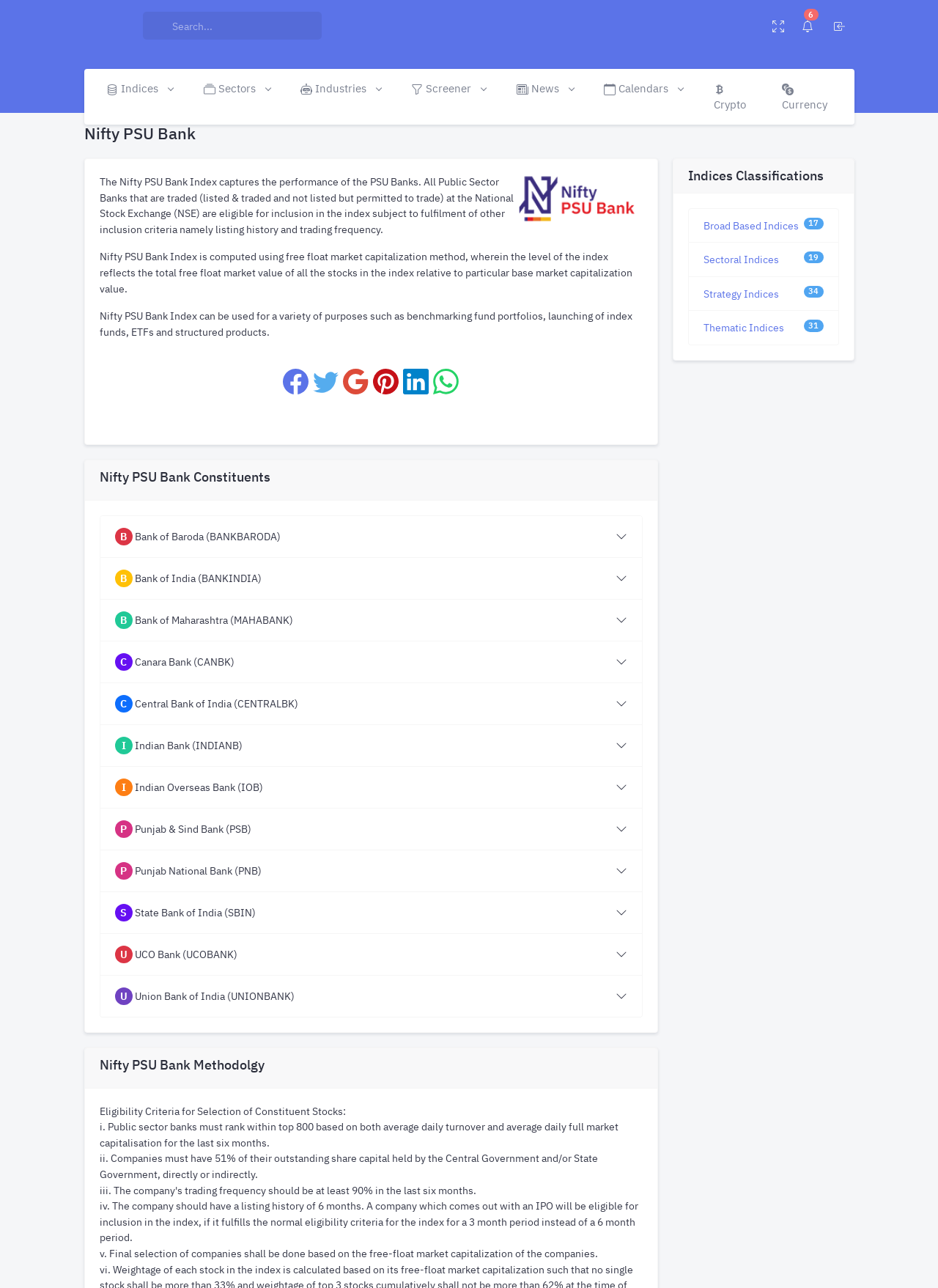Please provide the bounding box coordinates for the element that needs to be clicked to perform the instruction: "Click on Indices". The coordinates must consist of four float numbers between 0 and 1, formatted as [left, top, right, bottom].

[0.097, 0.054, 0.201, 0.084]